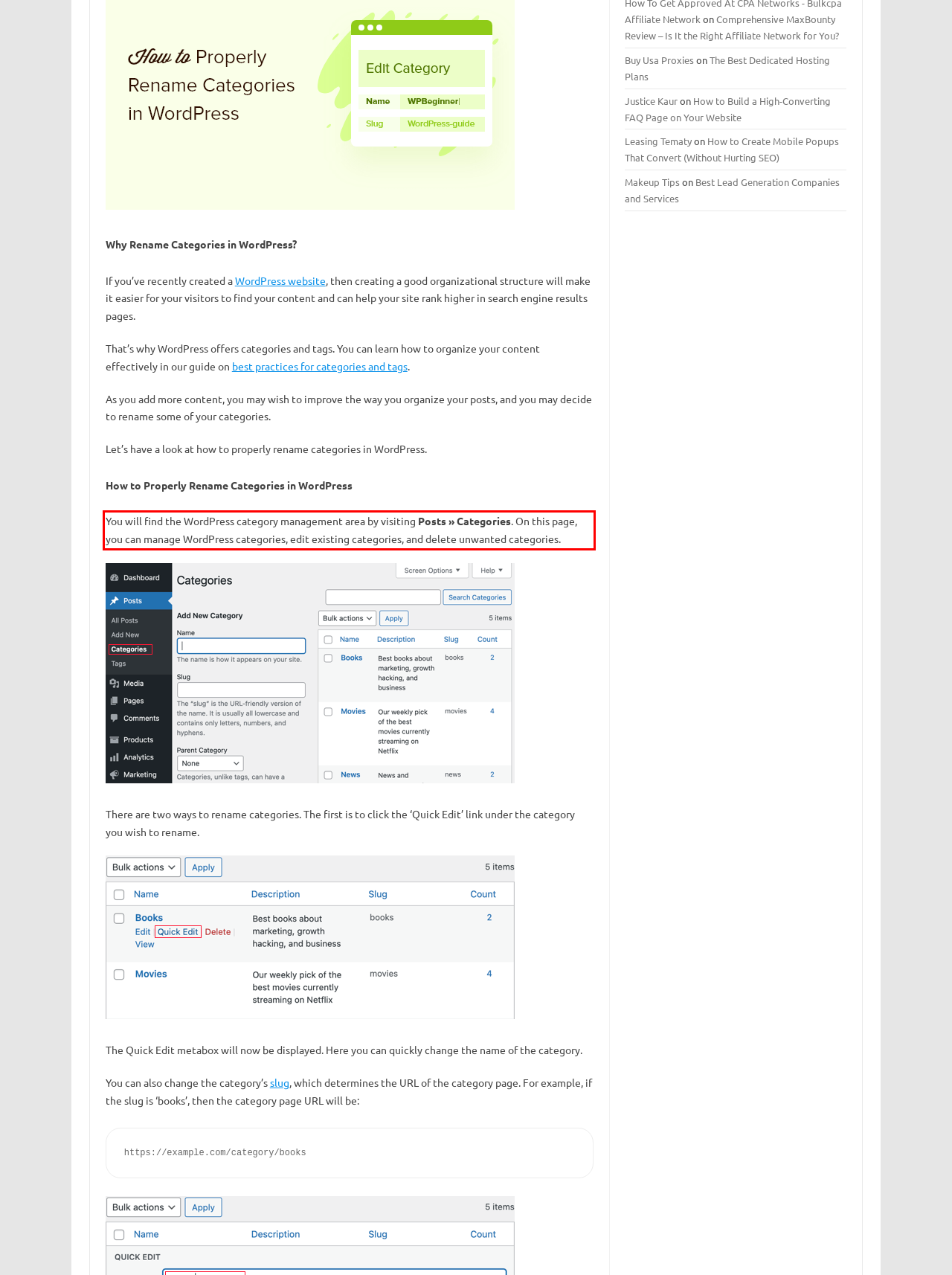Please analyze the provided webpage screenshot and perform OCR to extract the text content from the red rectangle bounding box.

You will find the WordPress category management area by visiting Posts » Categories. On this page, you can manage WordPress categories, edit existing categories, and delete unwanted categories.